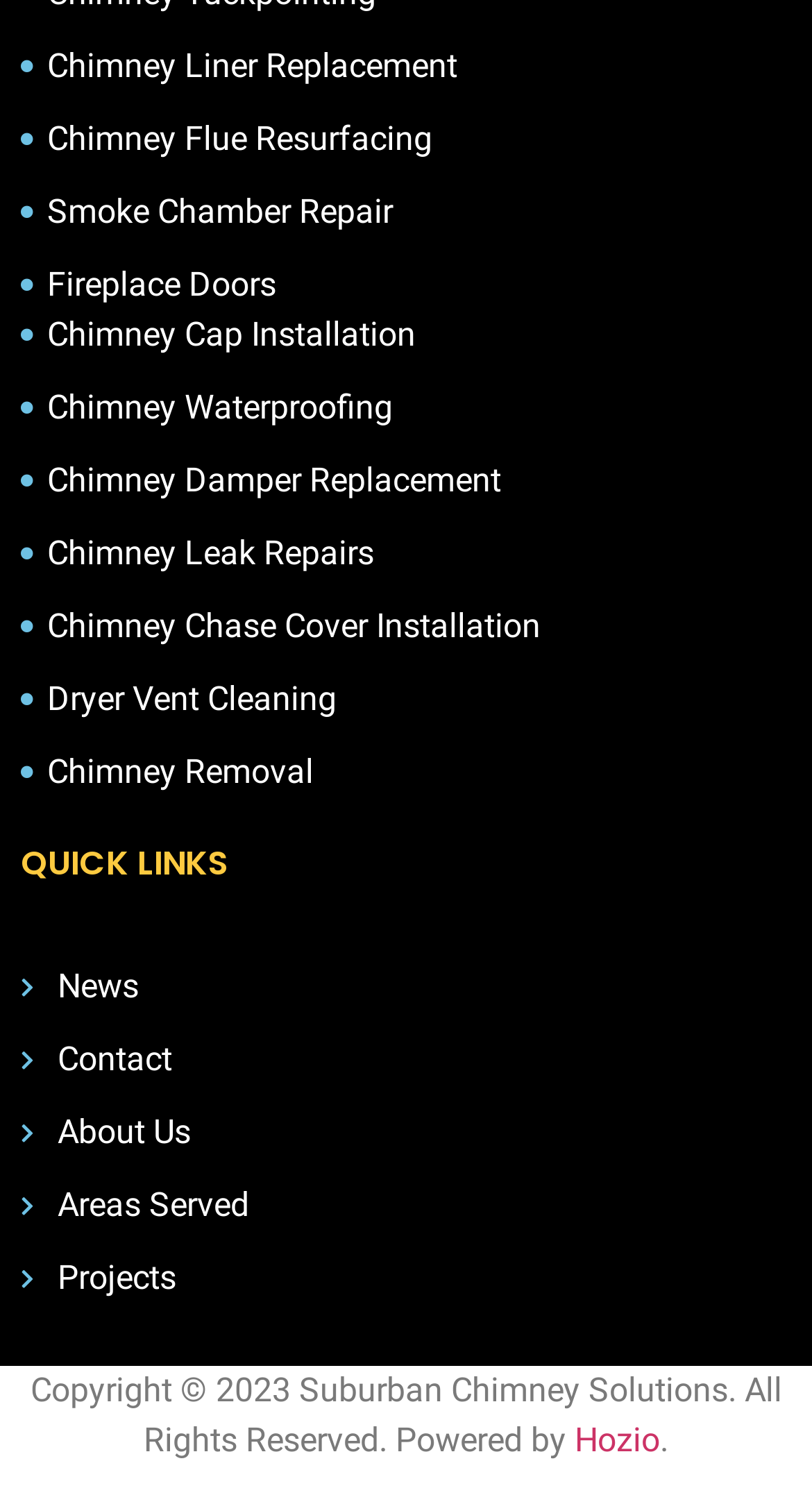Please determine the bounding box coordinates of the element's region to click for the following instruction: "Check Copyright Information".

[0.037, 0.916, 0.963, 0.976]